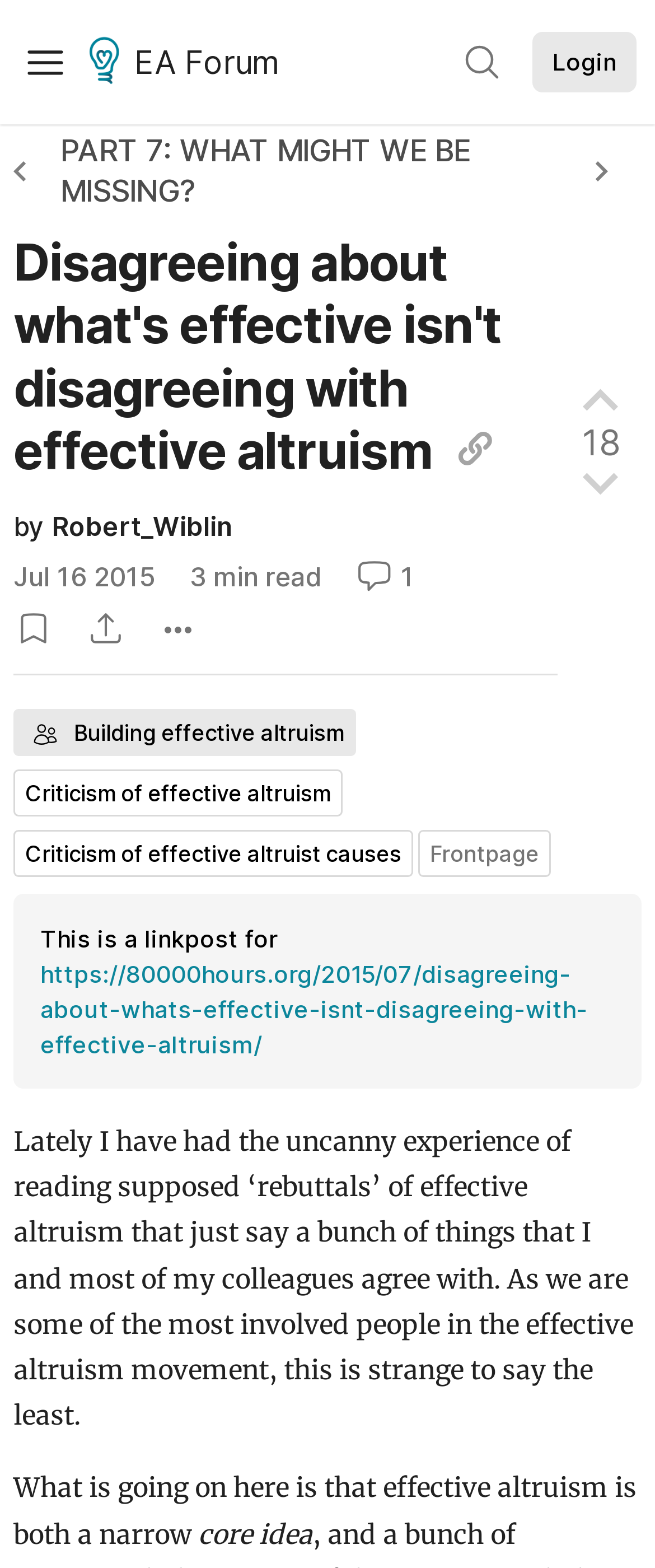What is the name of the organization mentioned in the article?
Based on the image, provide a one-word or brief-phrase response.

80000hours